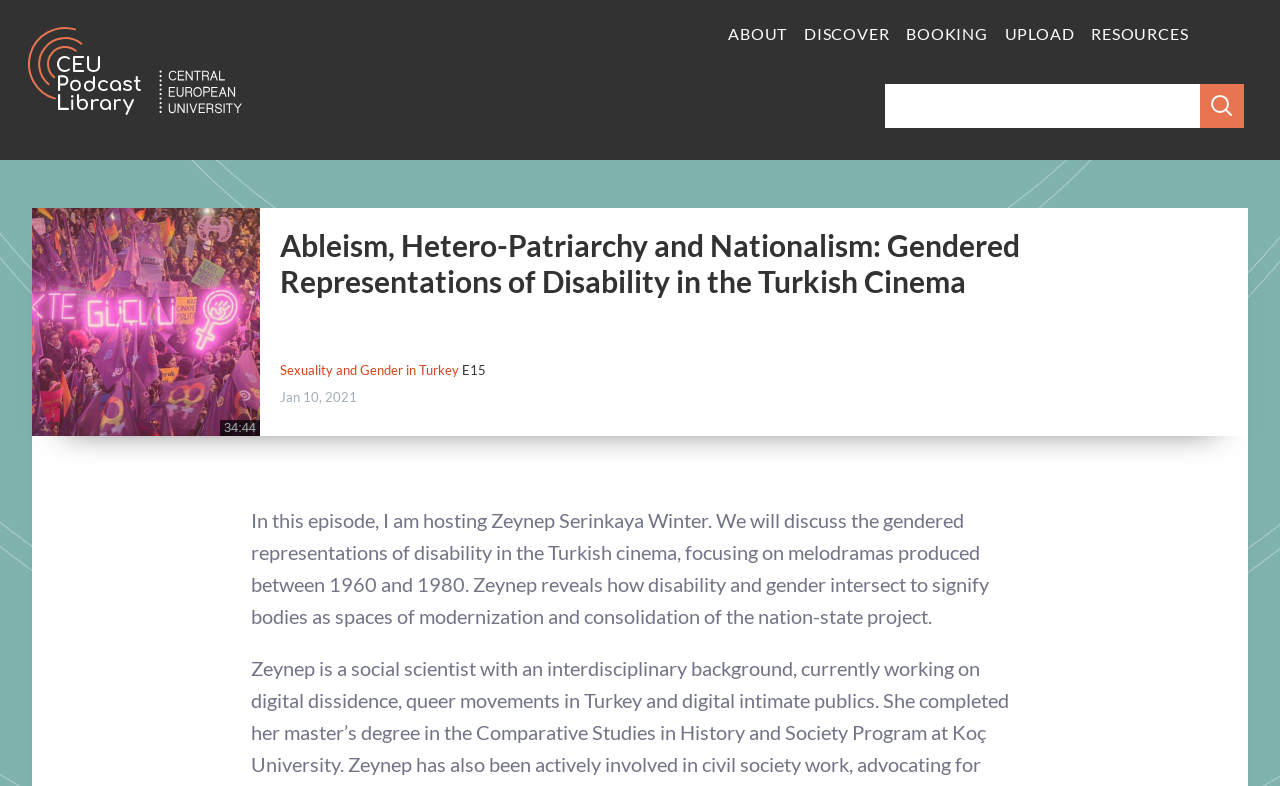Please determine the bounding box coordinates of the area that needs to be clicked to complete this task: 'go to CEU Podcast Library'. The coordinates must be four float numbers between 0 and 1, formatted as [left, top, right, bottom].

[0.021, 0.031, 0.112, 0.148]